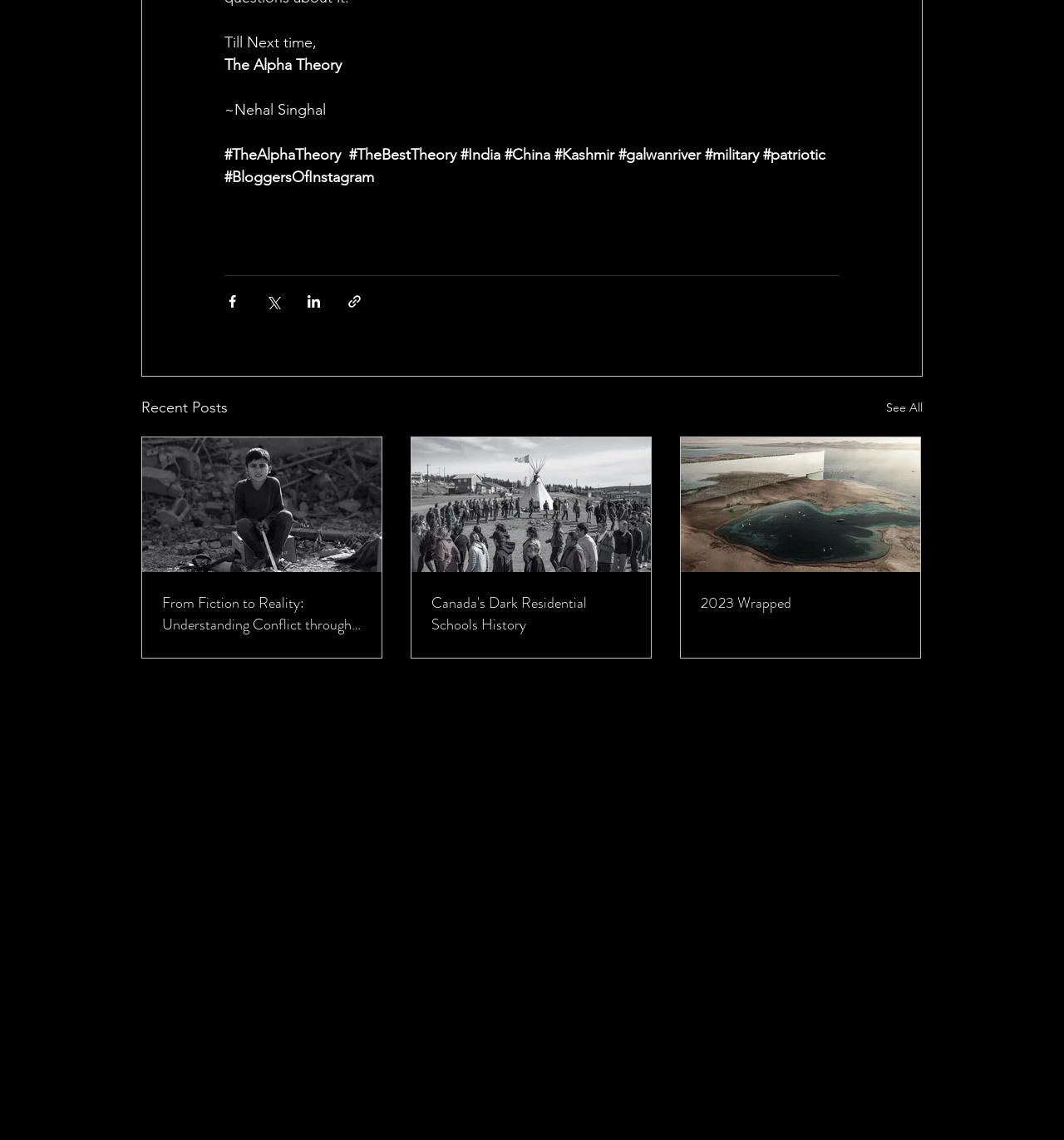Can you give a comprehensive explanation to the question given the content of the image?
How many social media sharing options are available?

I counted the number of social media sharing buttons available on the webpage, which are 'Share via Facebook', 'Share via Twitter', 'Share via LinkedIn', and 'Share via link'. Therefore, there are 4 social media sharing options available.